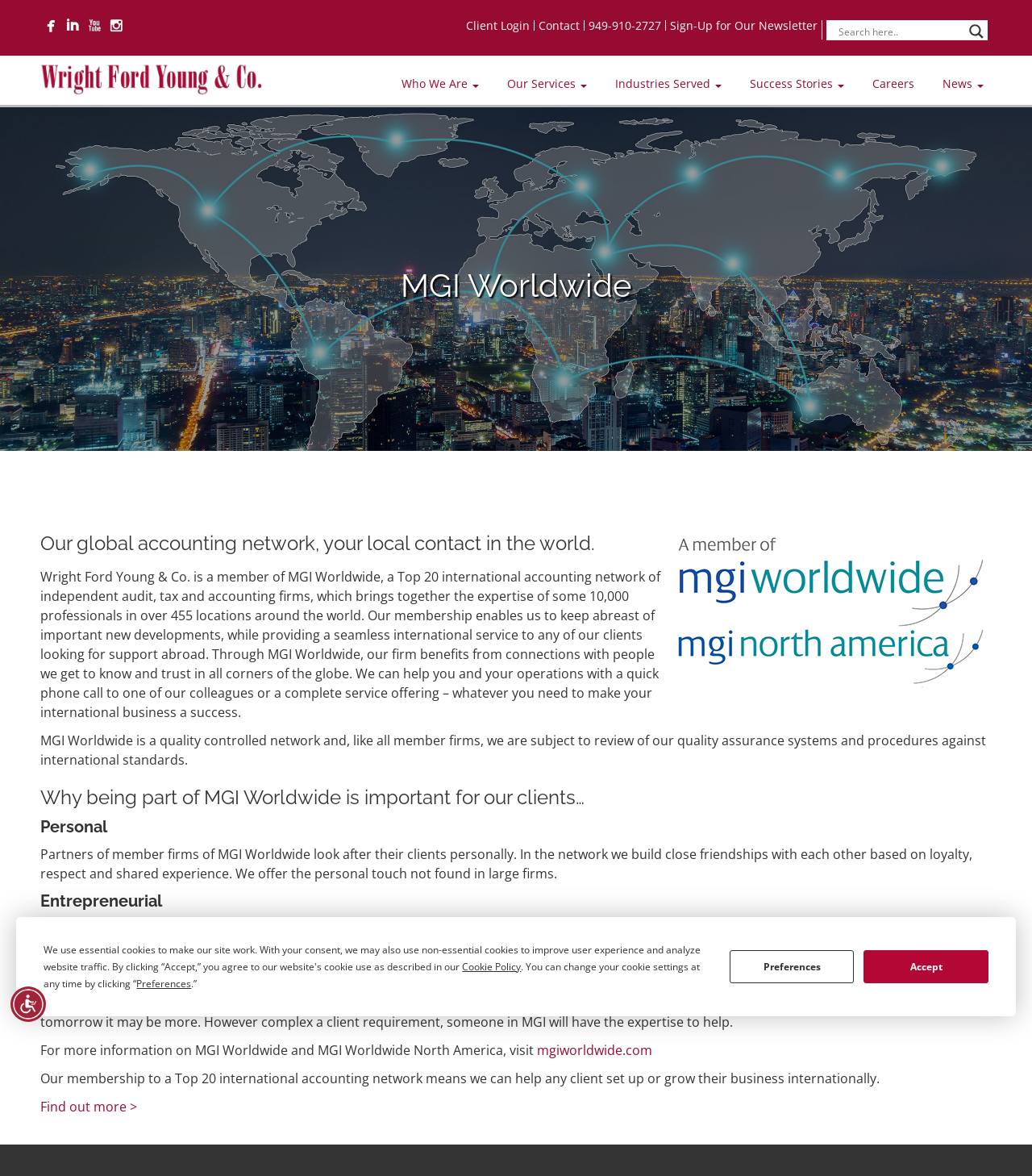Give the bounding box coordinates for the element described by: "Our Services".

[0.484, 0.062, 0.577, 0.08]